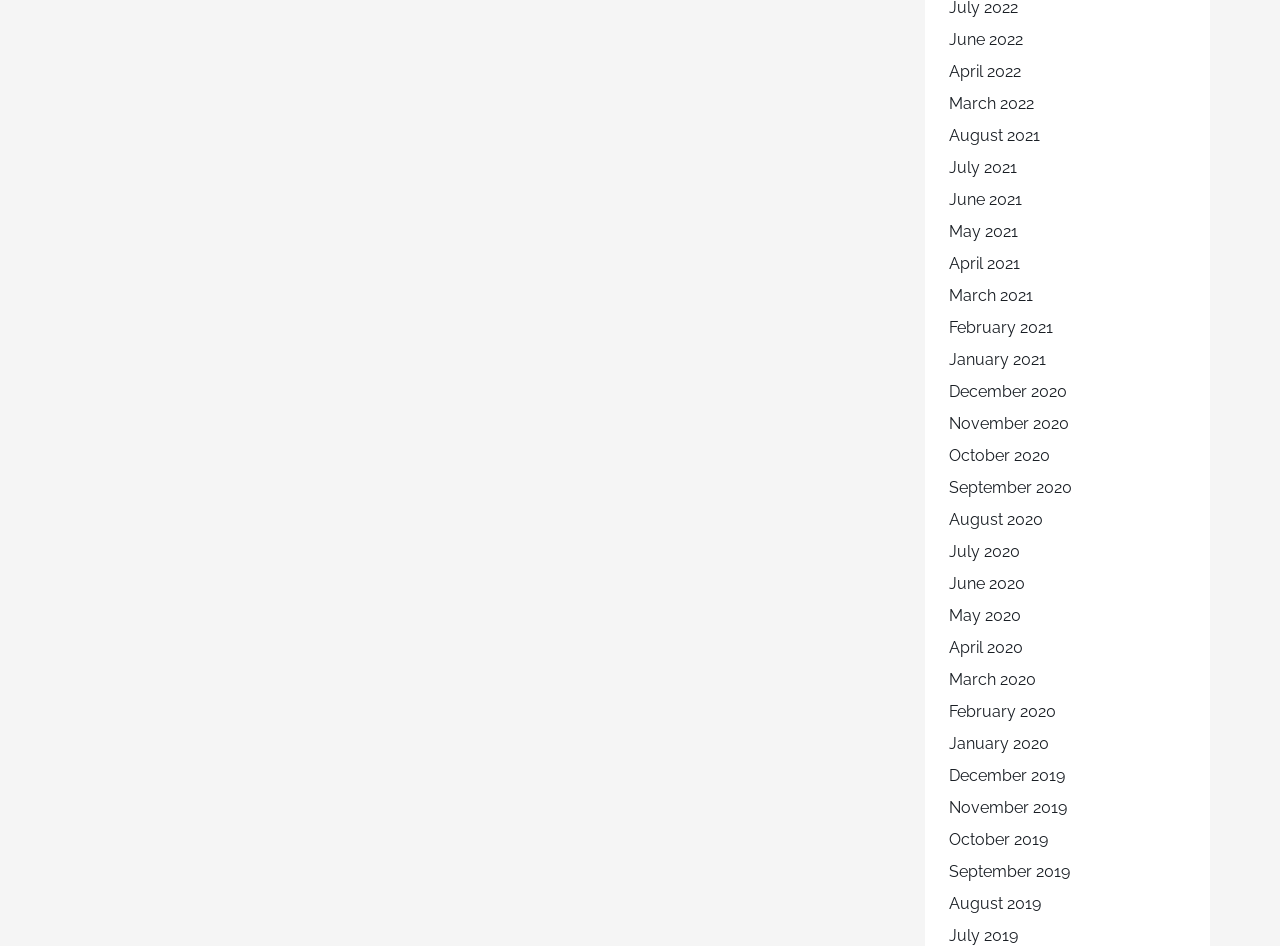Examine the image and give a thorough answer to the following question:
How many months are listed from the year 2020?

I can count the number of links from the year 2020 by looking at the list. There are 12 links, one for each month of the year 2020, from January 2020 to December 2020.